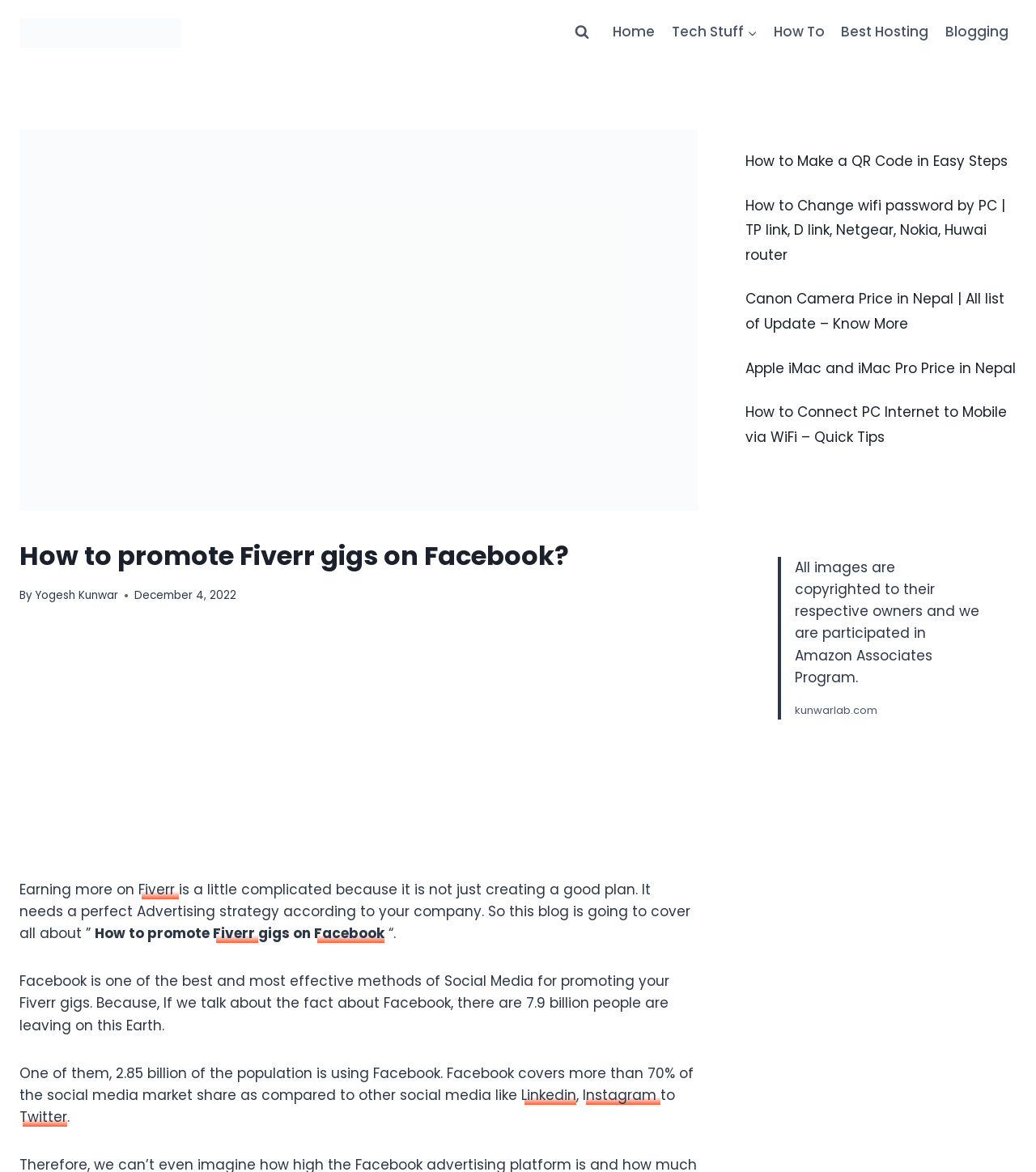Offer an in-depth caption of the entire webpage.

This webpage is about promoting Fiverr gigs on Facebook. At the top left, there is a logo of "Kunwar lab" with a link to it. Next to it, there is a button to view a search form. On the top right, there is a primary navigation menu with links to "Home", "Tech Stuff", "How To", "Best Hosting", "Blogging", and a child menu of "Tech Stuff".

Below the navigation menu, there is a large image related to promoting Fiverr gigs on Facebook. Above the image, there is a header with the title "How to promote Fiverr gigs on Facebook?" and information about the author, "Yogesh Kunwar", and the date "December 4, 2022".

Below the header, there is an advertisement iframe. The main content of the webpage starts with a paragraph of text discussing the importance of a perfect advertising strategy for promoting Fiverr gigs. The text continues to explain how Facebook is an effective method for promoting Fiverr gigs, citing its large user base and market share.

On the right side of the webpage, there are several links to other articles, including "How to Make a QR Code in Easy Steps", "How to Change wifi password by PC", and others. At the bottom of the webpage, there is a blockquote with a disclaimer about copyrighted images and participation in the Amazon Associates Program, along with a link to "kunwarlab.com".